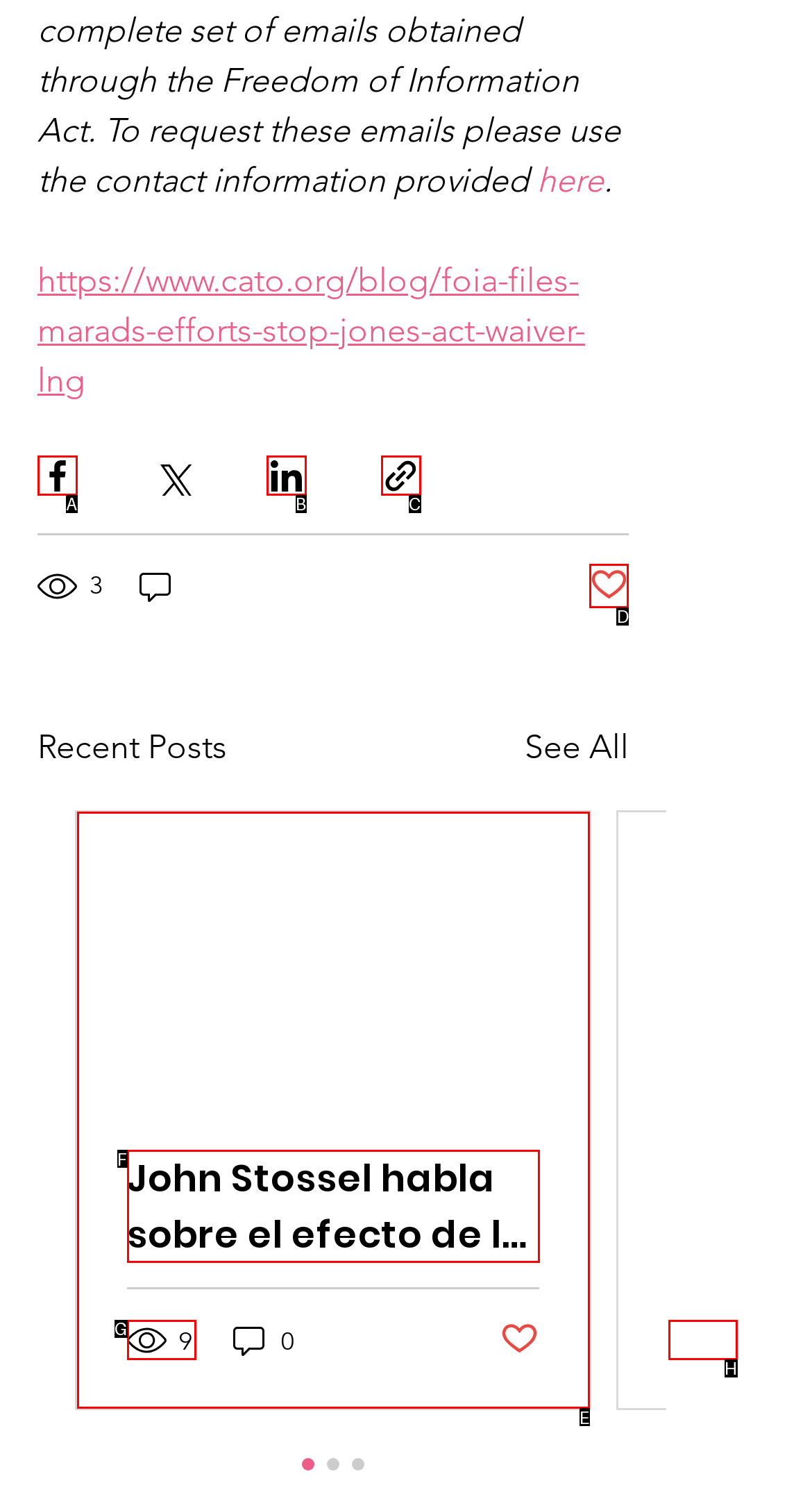To perform the task "Like the post", which UI element's letter should you select? Provide the letter directly.

D